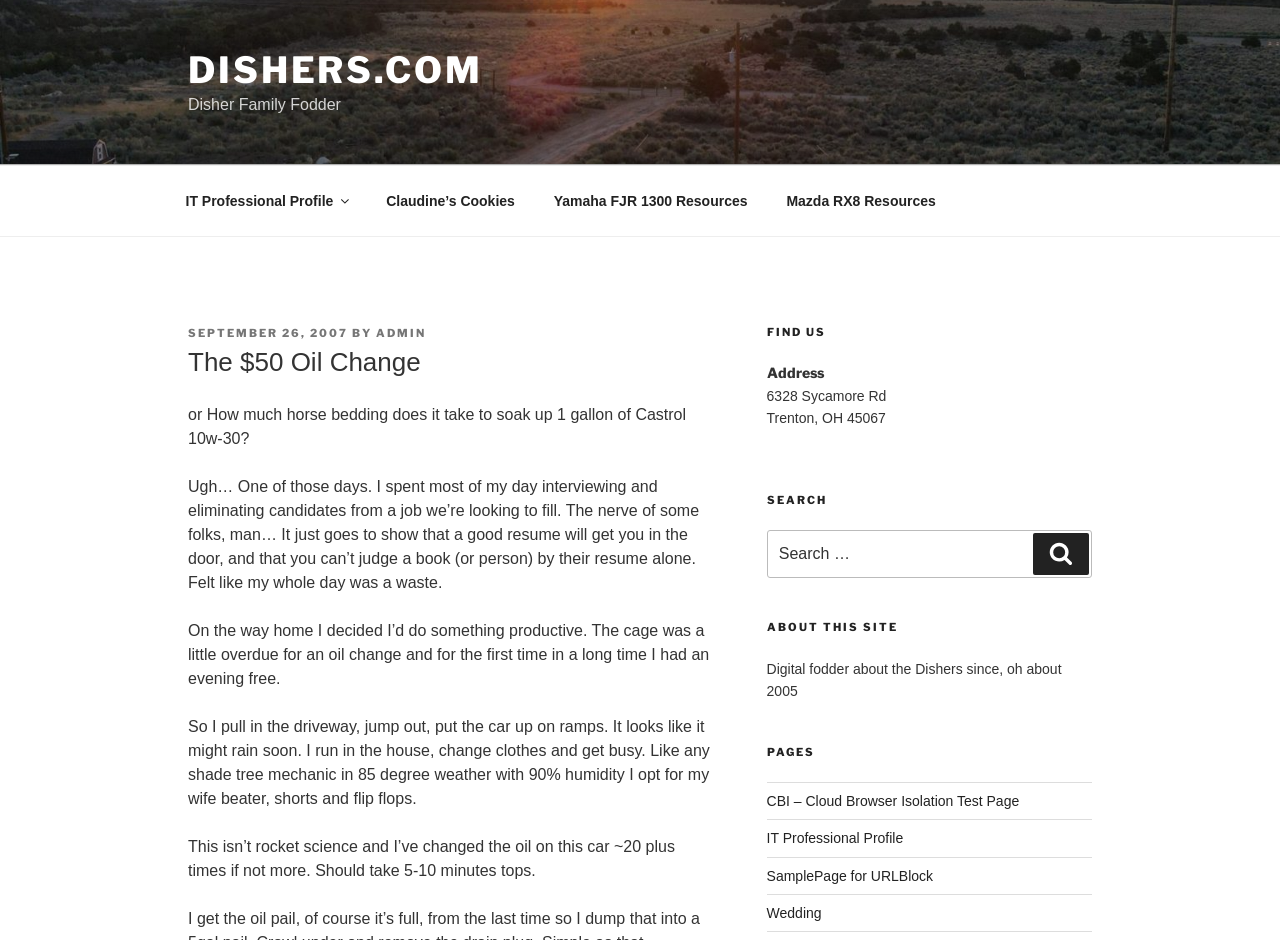Based on the image, give a detailed response to the question: How many times has the author changed the oil of their car?

The author mentions that they have changed the oil of their car ' ~20 plus times if not more', indicating their experience with the process.